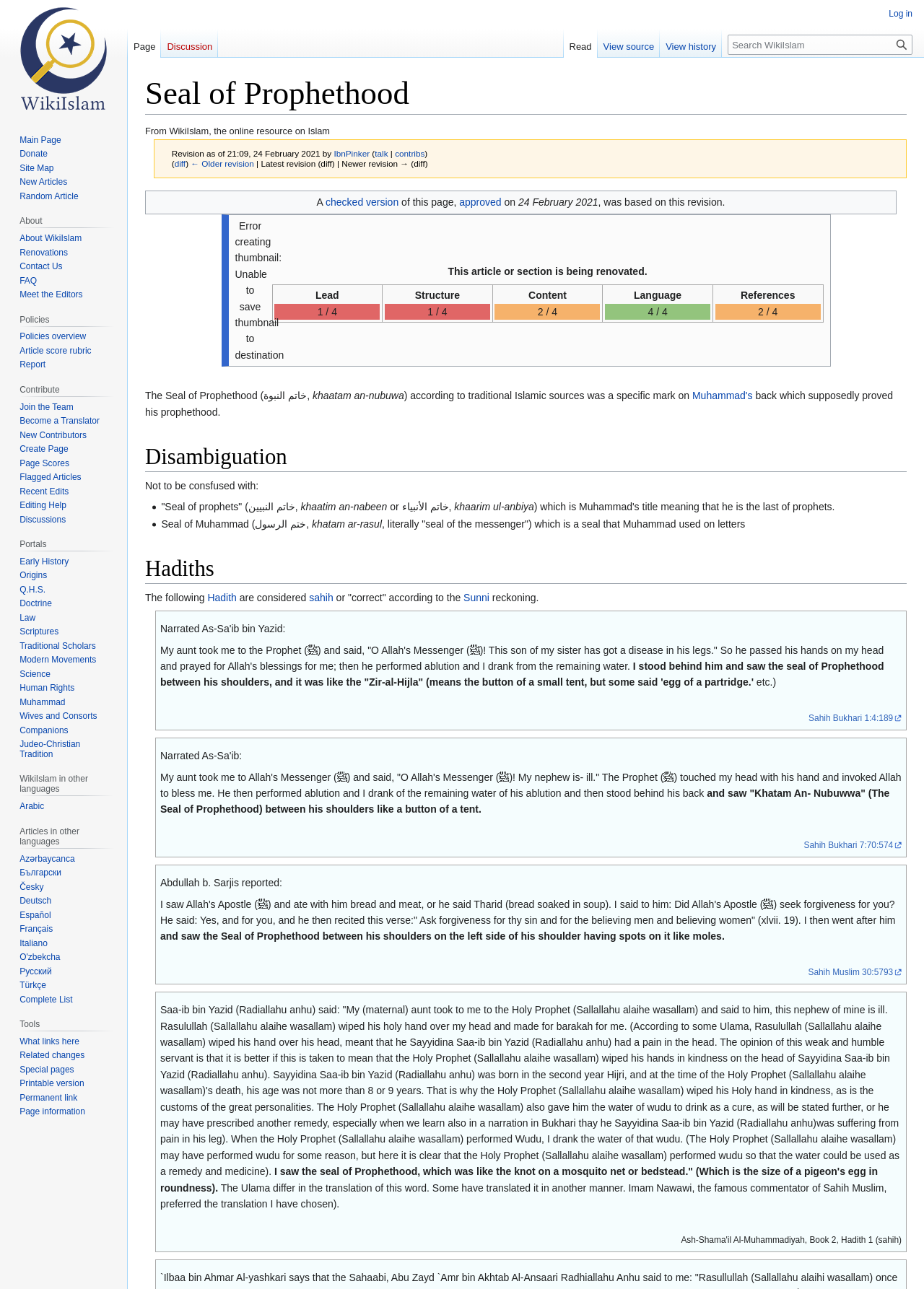Identify and provide the main heading of the webpage.

Seal of Prophethood